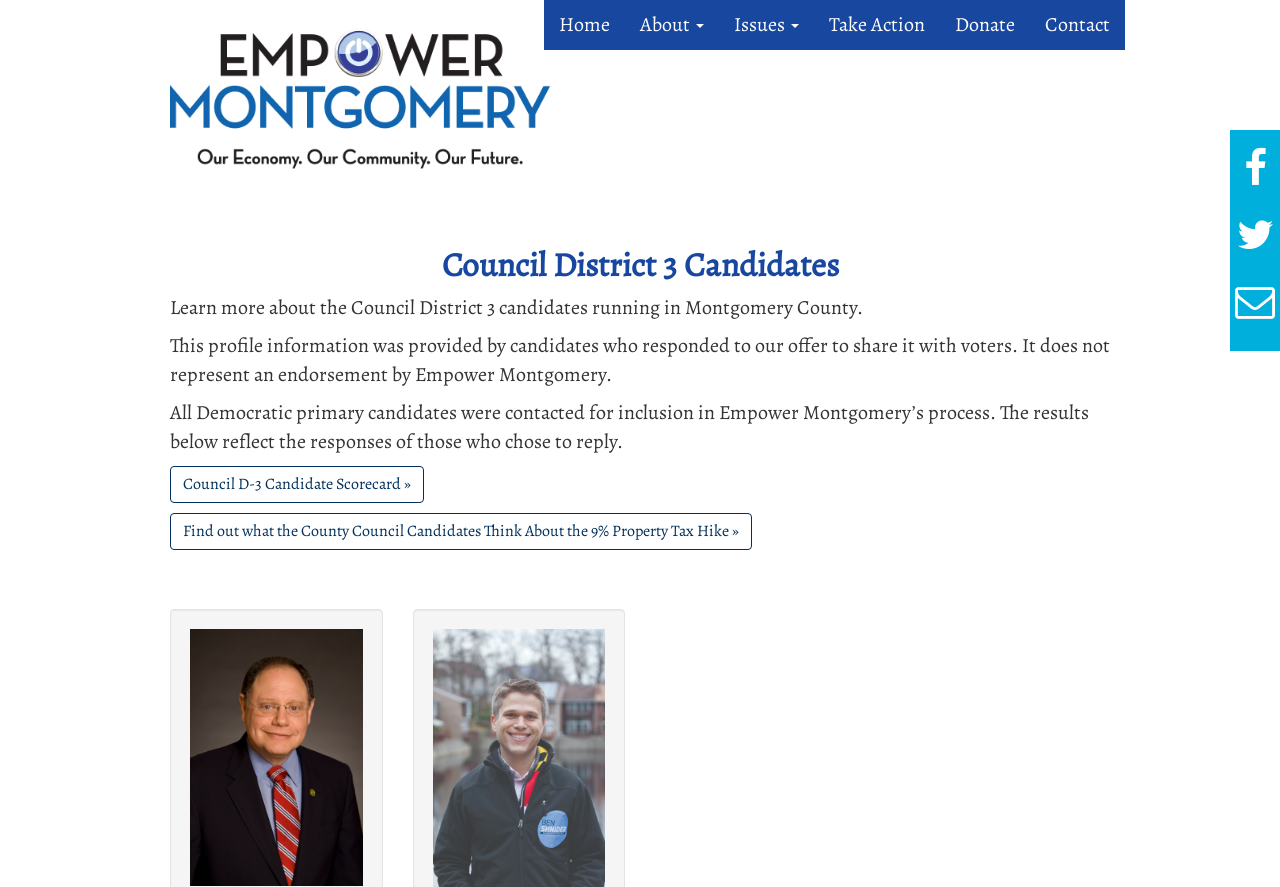Using the description: "Chiang Mai University Library", determine the UI element's bounding box coordinates. Ensure the coordinates are in the format of four float numbers between 0 and 1, i.e., [left, top, right, bottom].

None